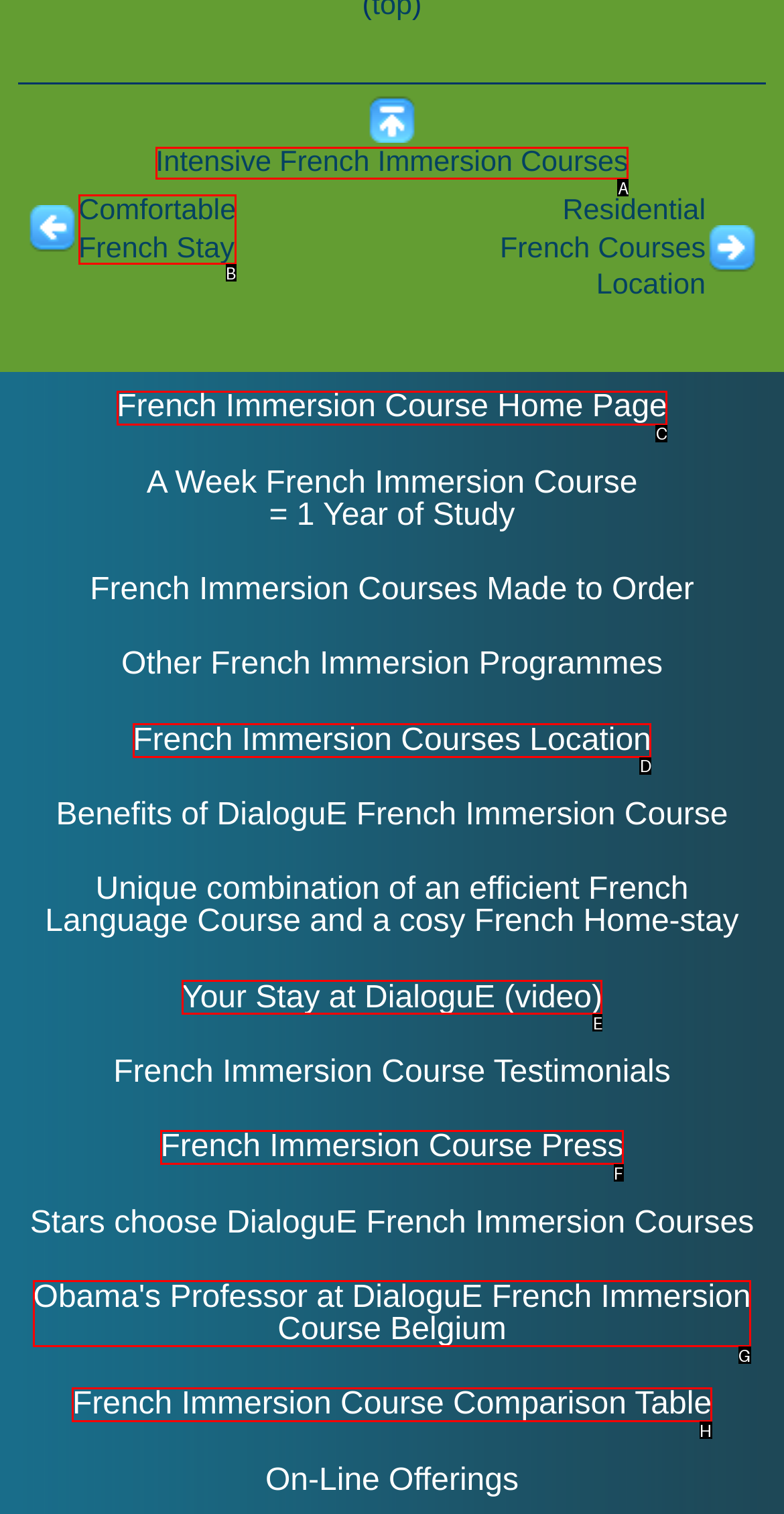Given the element description: French Immersion Course Home Page, choose the HTML element that aligns with it. Indicate your choice with the corresponding letter.

C